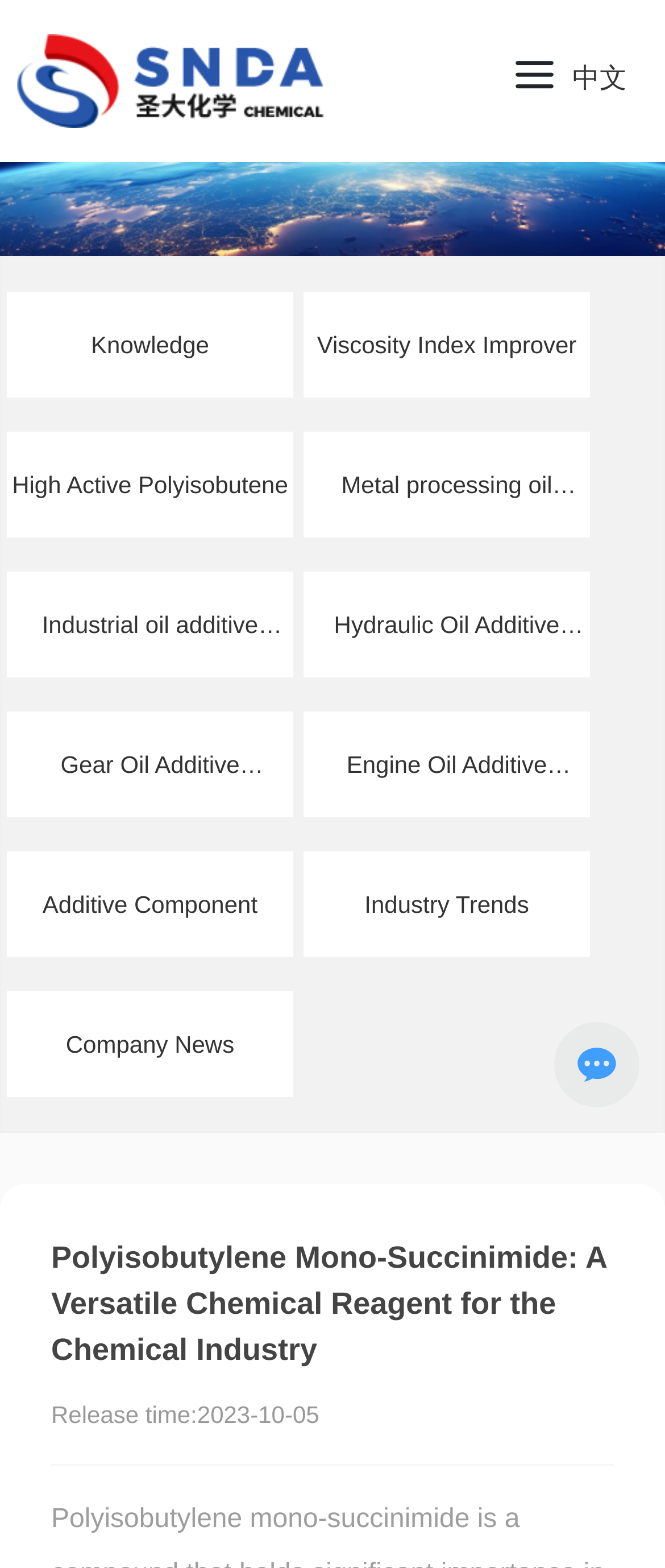Using the provided description: "Additive Component", find the bounding box coordinates of the corresponding UI element. The output should be four float numbers between 0 and 1, in the format [left, top, right, bottom].

[0.01, 0.543, 0.441, 0.61]